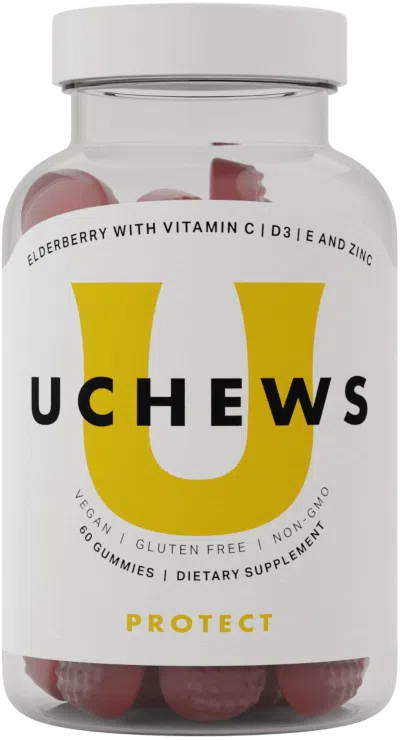Offer a detailed narrative of the scene shown in the image.

The image features a clear, modern bottle of UCHEWS Protect Gummies, designed to enhance immune support. The bottle prominently displays the brand name "UCHEWS" in bold, yellow letters, coupled with the letter "U" as a distinctive logo. This dietary supplement encompasses a blend of elderberry, Vitamin C, Vitamin D3, Vitamin E, and Zinc, all noted for their immune-boosting properties. 

Additionally, the label highlights key attributes such as "Vegan," "Gluten Free," and "Non-GMO," ensuring consumers of its dietary compatibility. The bottle contains 60 gummies, offering a convenient and tasty way to support overall health and wellness. This product is not just an everyday supplement; it's a health-enhancing treat, suggesting an emphasis on both efficacy and enjoyment in supporting the body's natural defenses.